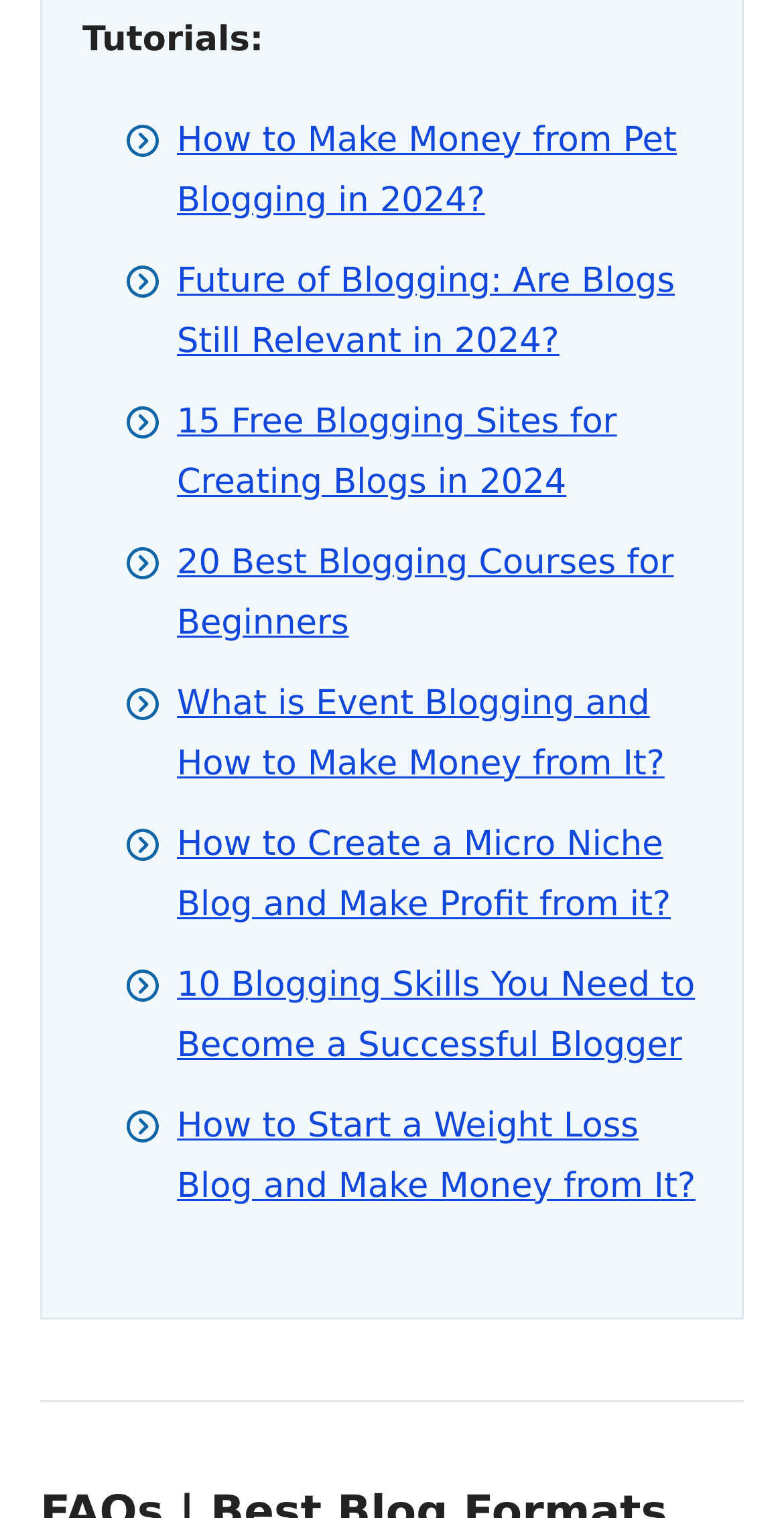Determine the bounding box coordinates of the section I need to click to execute the following instruction: "Get started with a weight loss blog". Provide the coordinates as four float numbers between 0 and 1, i.e., [left, top, right, bottom].

[0.226, 0.729, 0.887, 0.795]